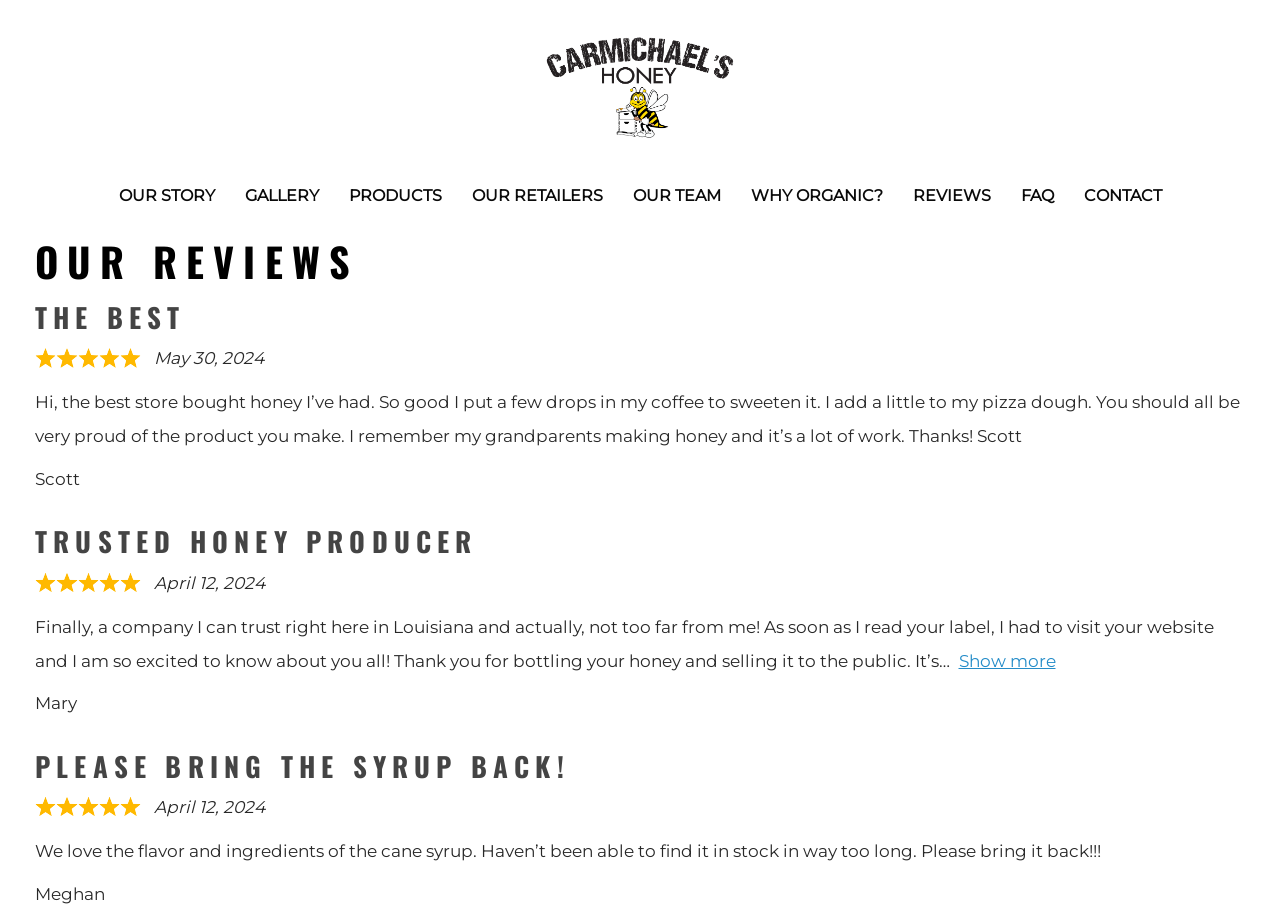What is the name of the person who wrote the third review?
Refer to the image and provide a concise answer in one word or phrase.

Meghan